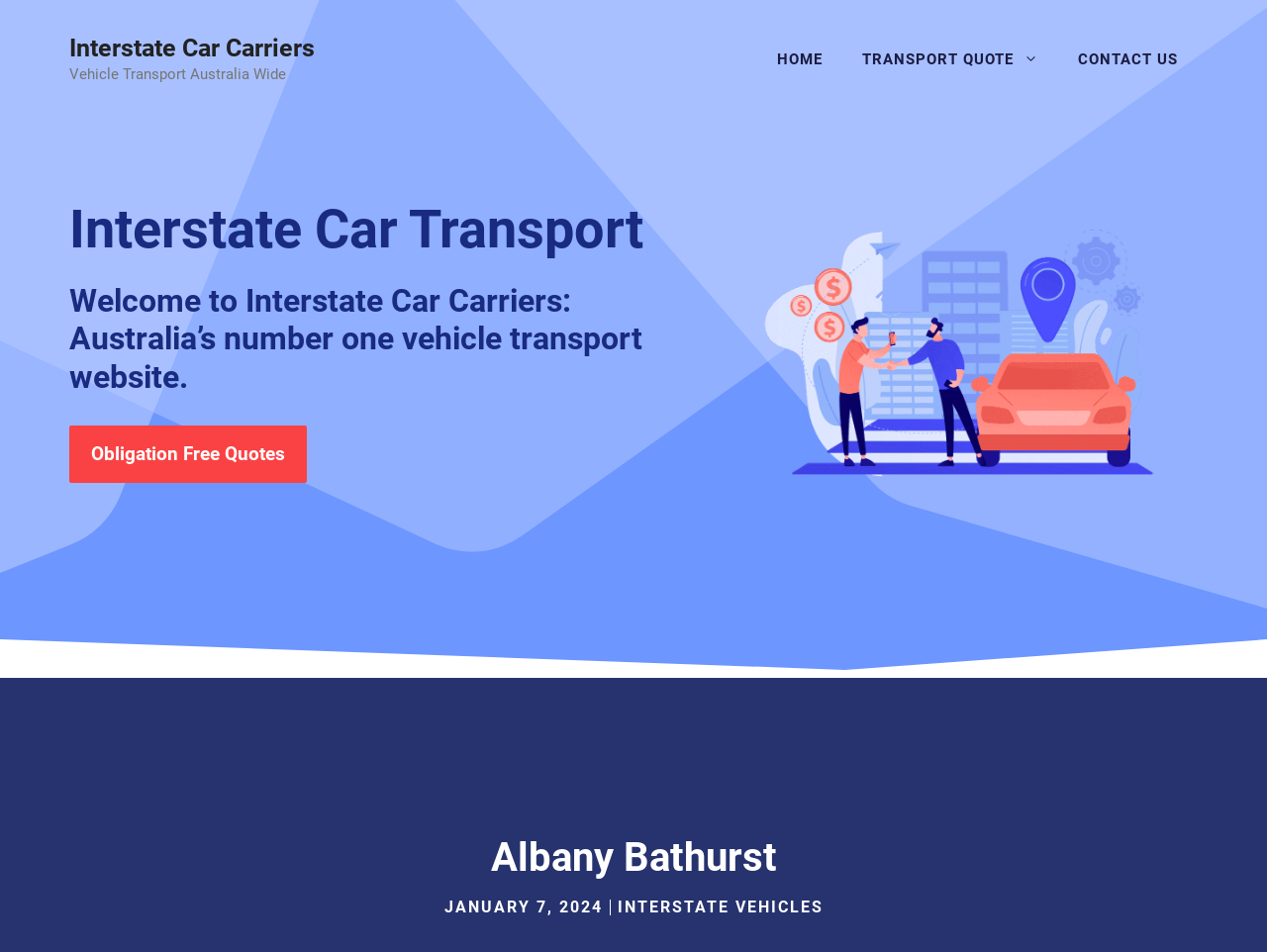What is the date mentioned on the webpage?
Answer the question with a single word or phrase derived from the image.

JANUARY 7, 2024